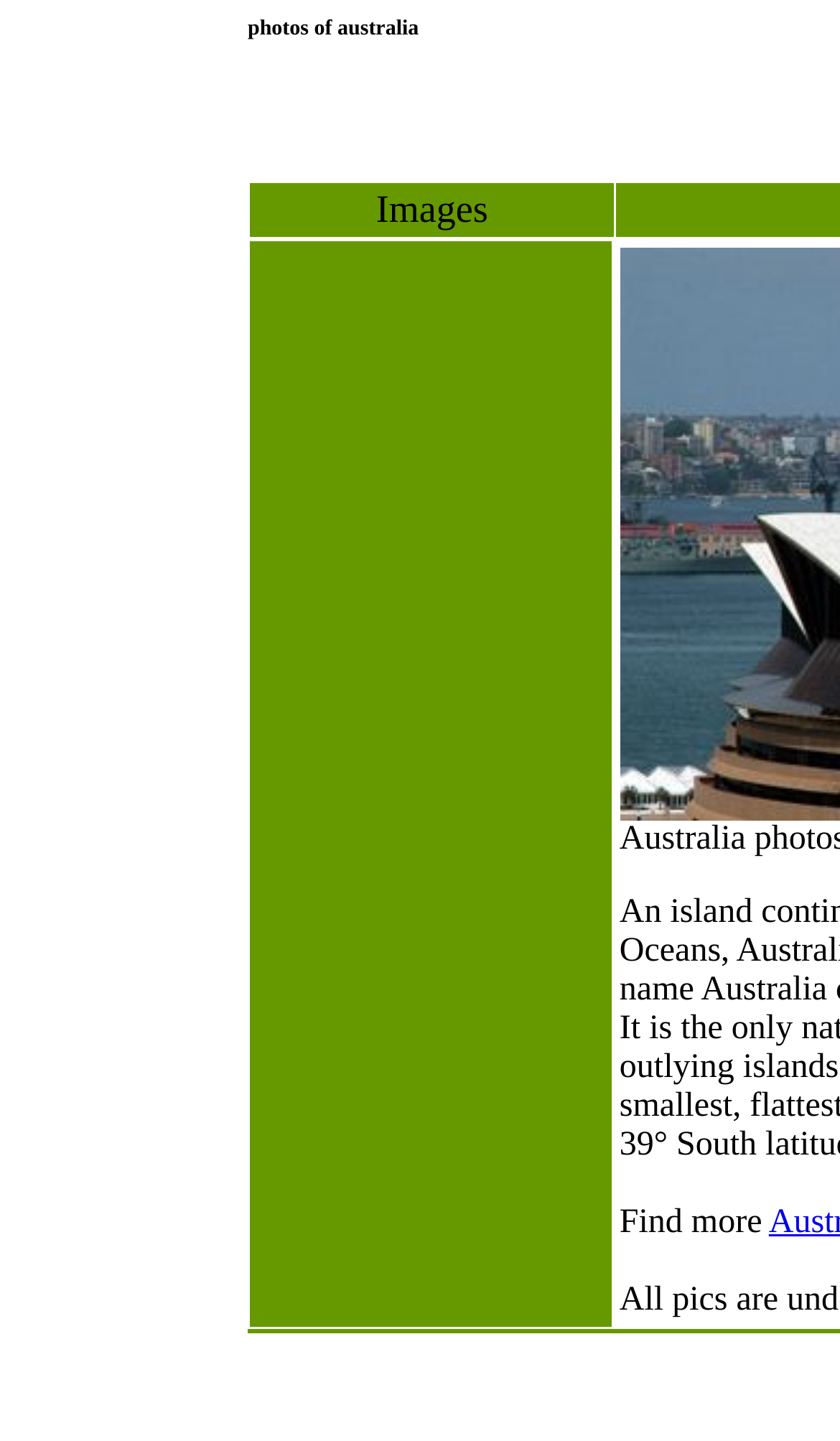Answer with a single word or phrase: 
What is the content type of the webpage?

Photography